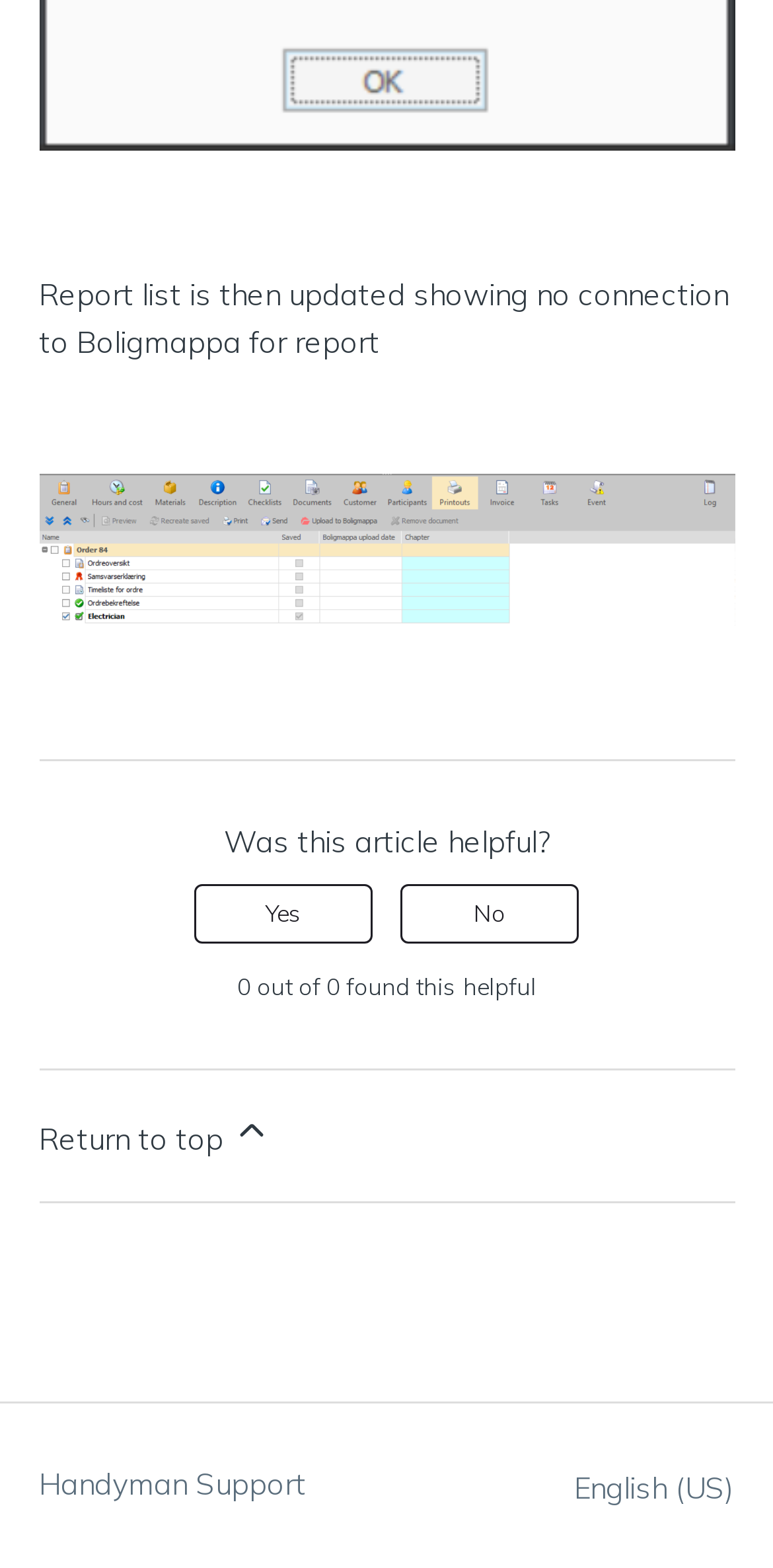Please provide the bounding box coordinates for the UI element as described: "Handyman Support". The coordinates must be four floats between 0 and 1, represented as [left, top, right, bottom].

[0.05, 0.933, 0.396, 0.962]